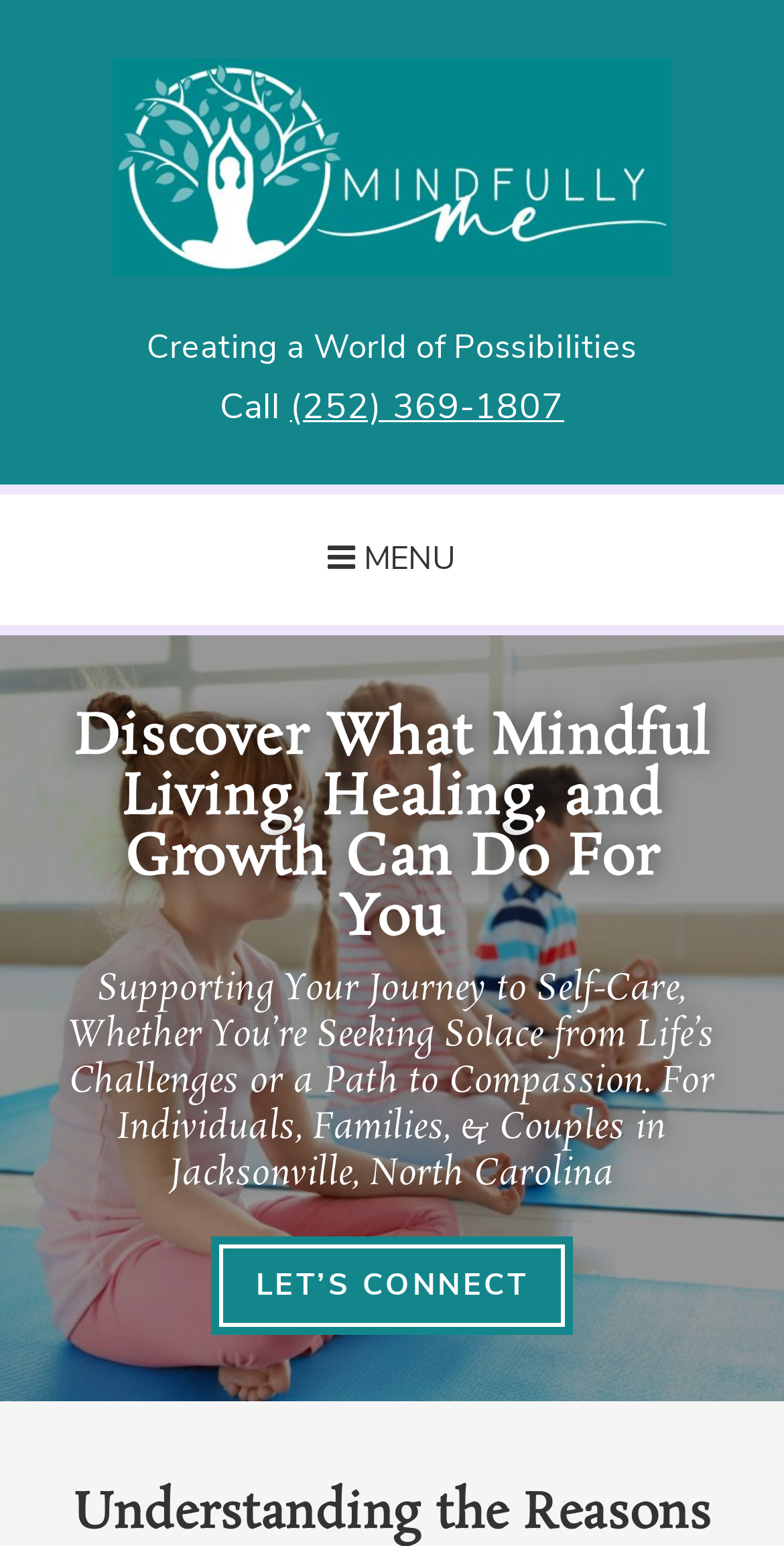Identify the bounding box coordinates for the UI element described as: "alt="Mindfully Me"".

[0.144, 0.09, 0.856, 0.121]